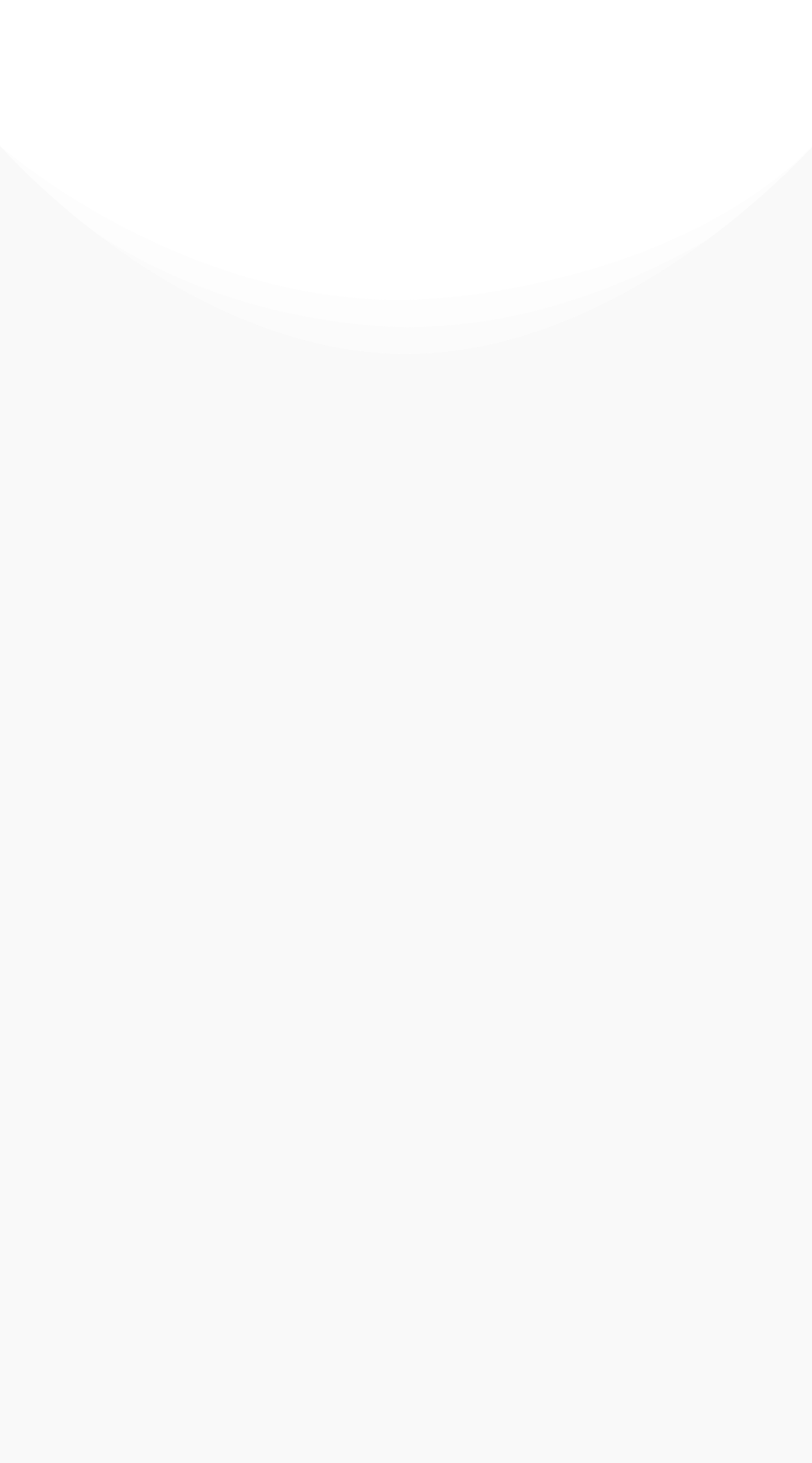Provide the bounding box coordinates of the section that needs to be clicked to accomplish the following instruction: "View the Privacy Policy."

[0.133, 0.608, 0.421, 0.635]